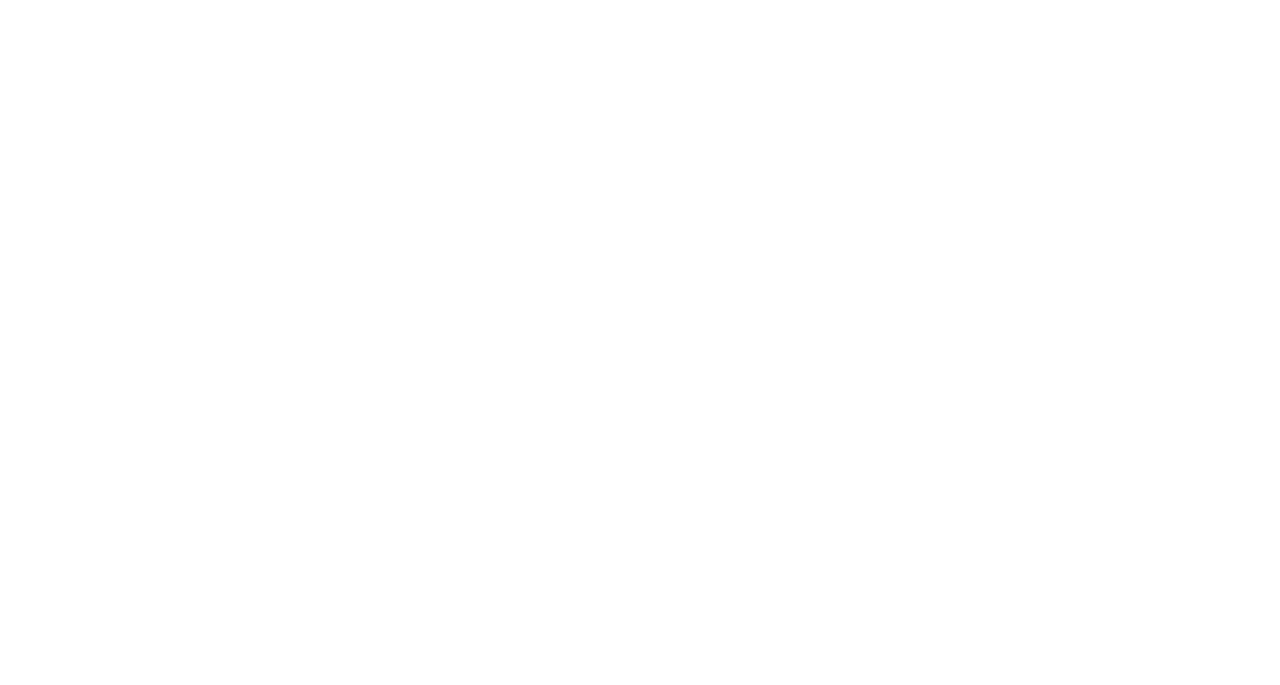Give a one-word or one-phrase response to the question: 
What is the mount type of the camera lens?

ARRI LPL LDS-2